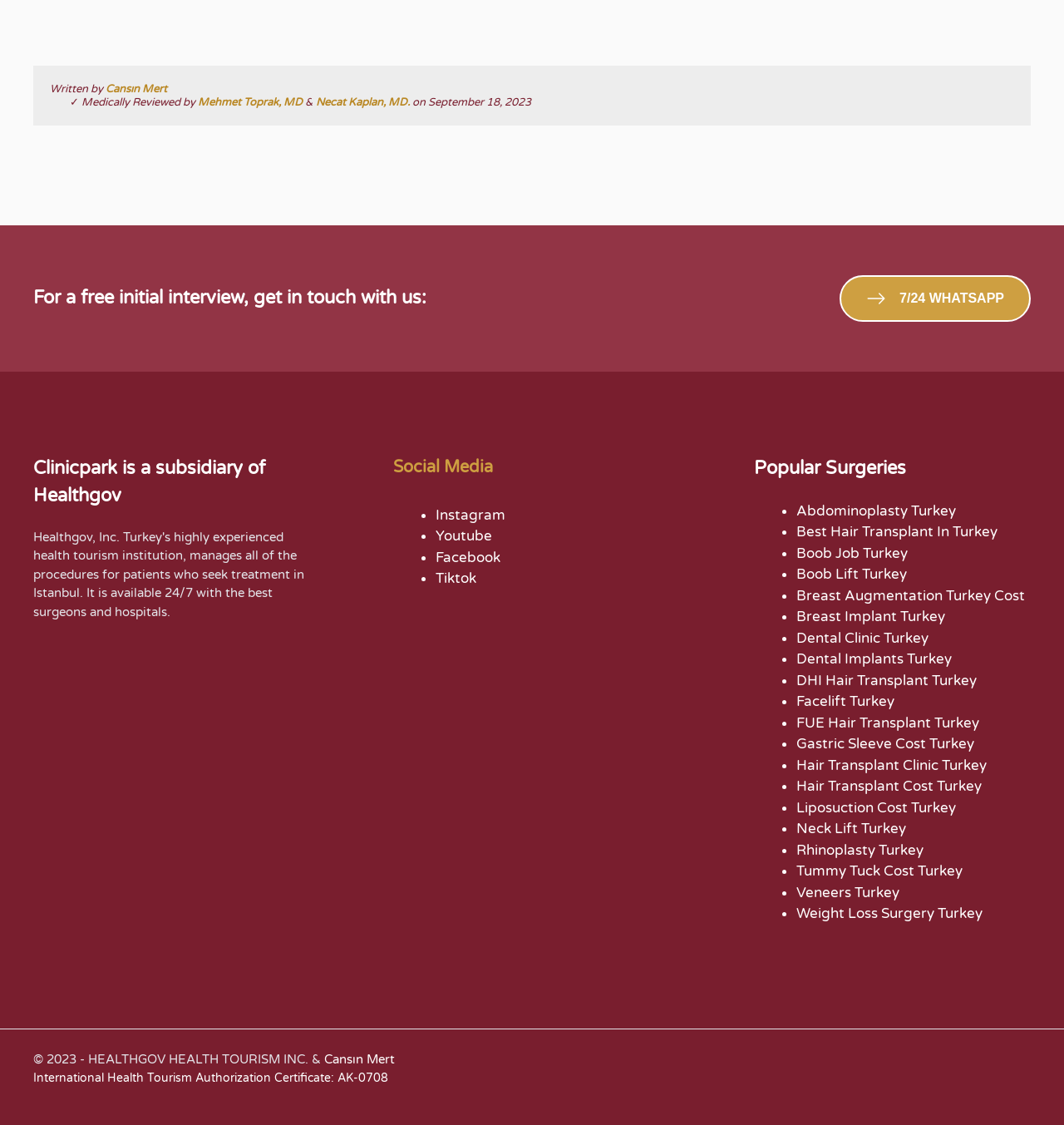Please provide a short answer using a single word or phrase for the question:
What is the name of the clinic?

Clinicpark